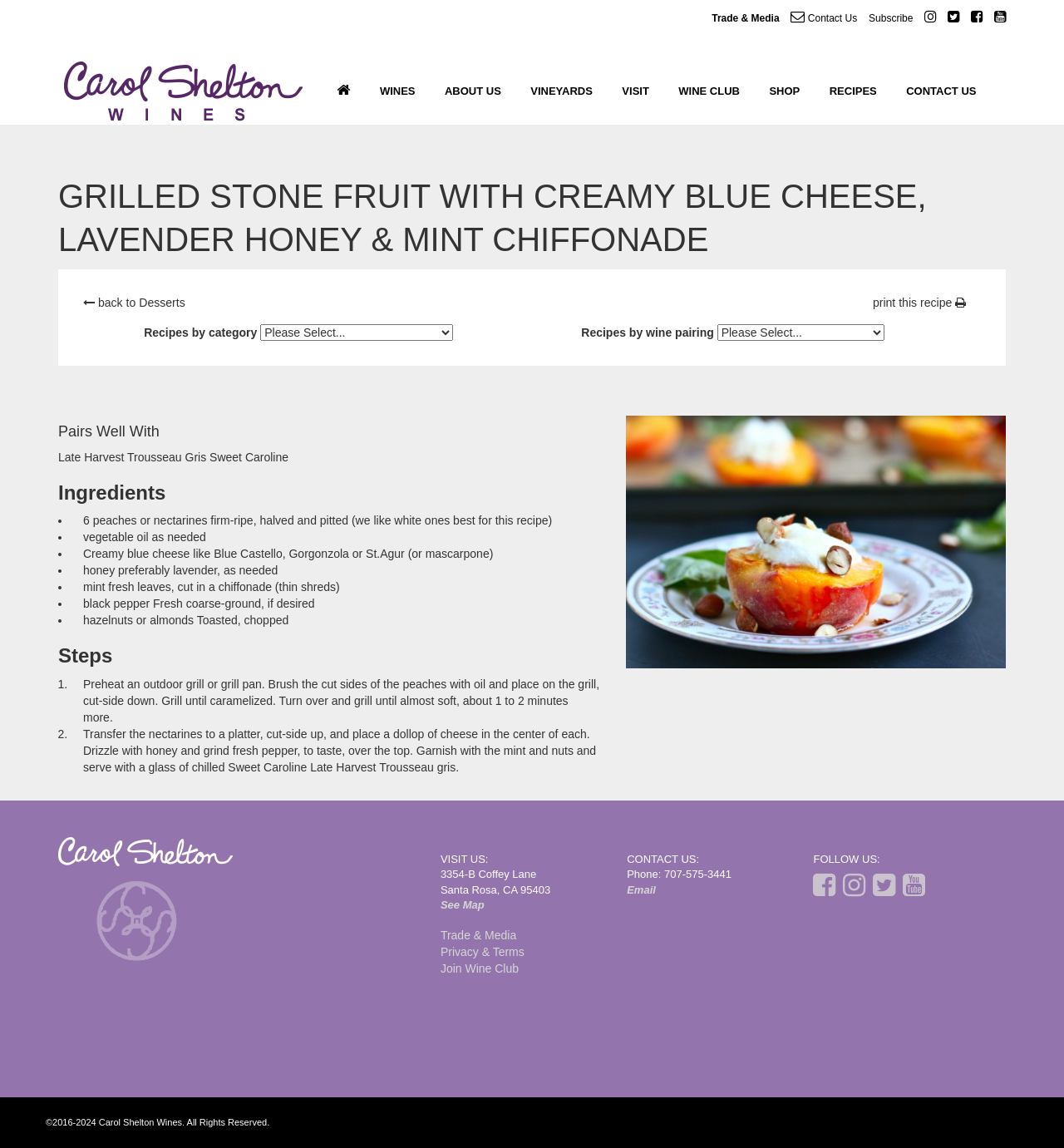Provide a short answer to the following question with just one word or phrase: What type of wine pairs well with the recipe?

Late Harvest Trousseau Gris